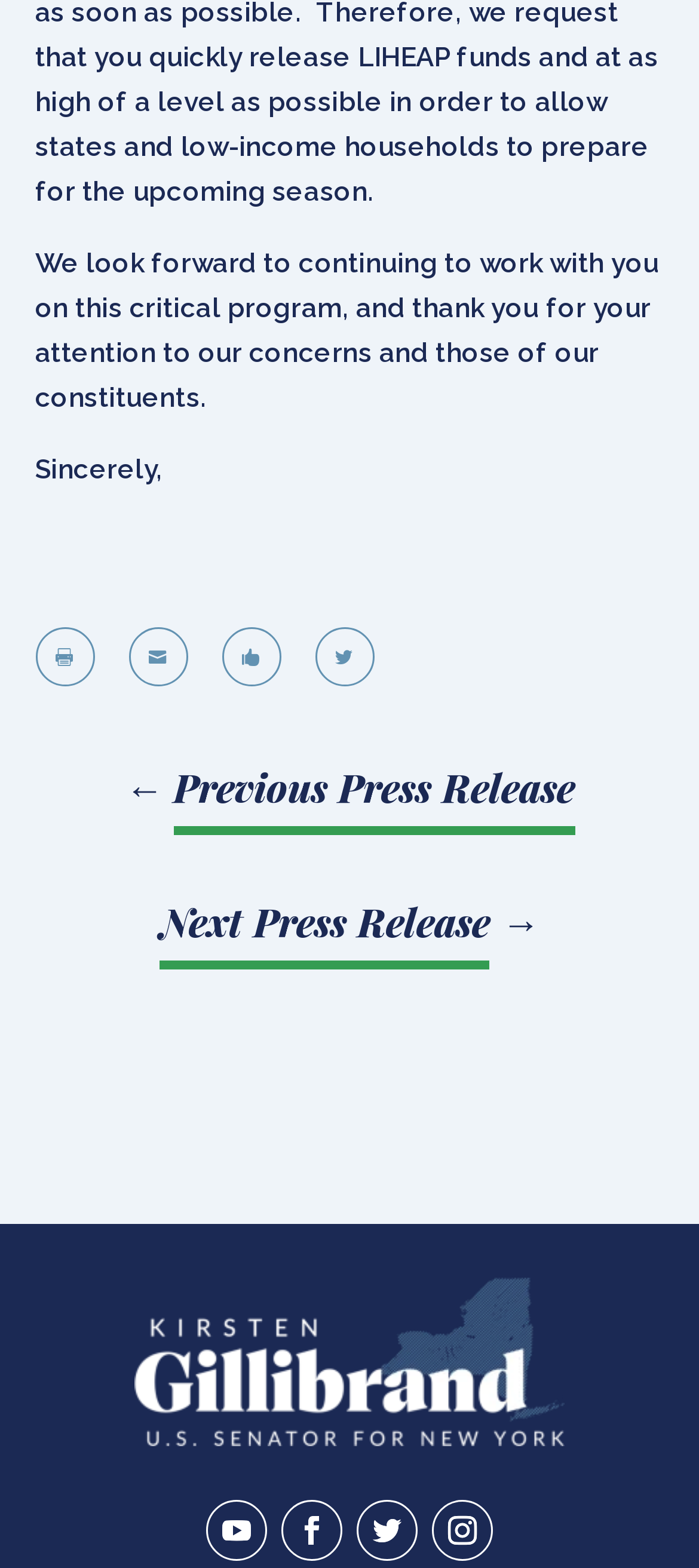Answer the question below with a single word or a brief phrase: 
How many links are present at the bottom of the page?

4